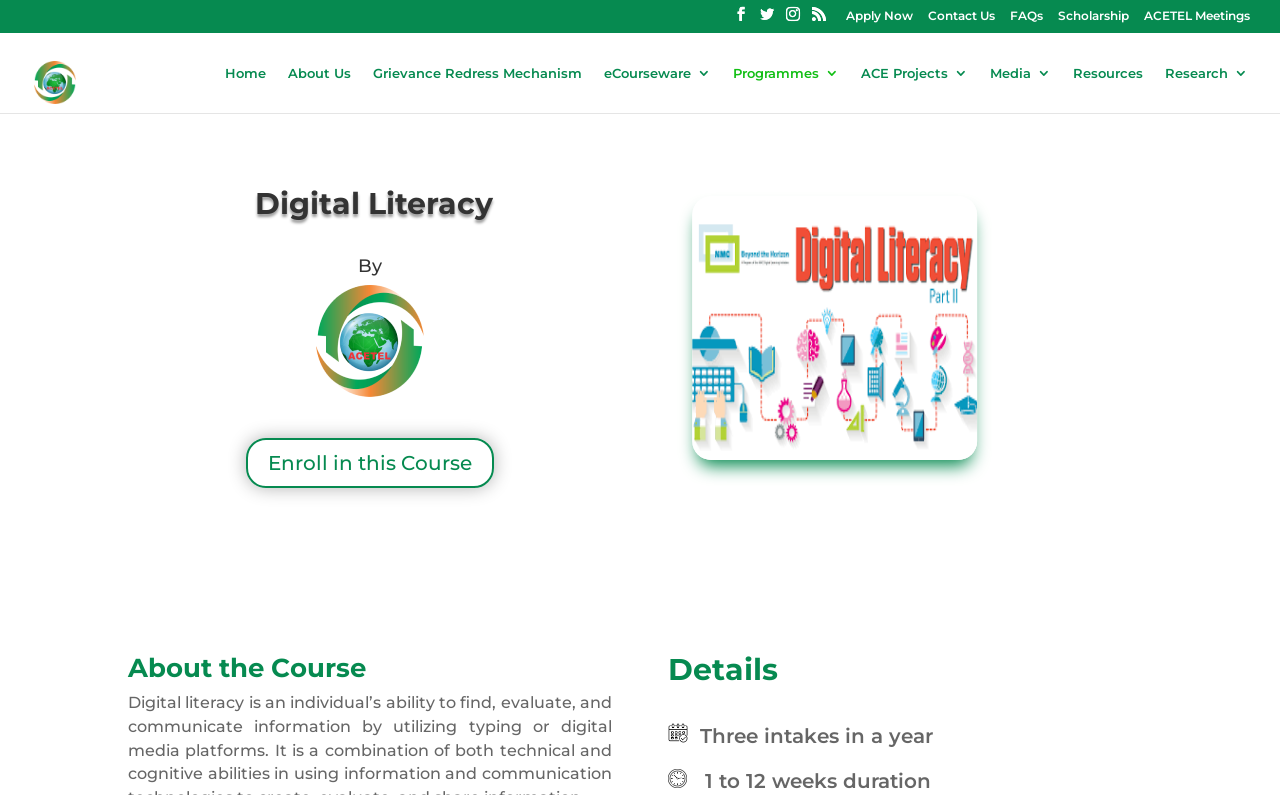Give the bounding box coordinates for this UI element: "Enroll in this Course". The coordinates should be four float numbers between 0 and 1, arranged as [left, top, right, bottom].

[0.192, 0.551, 0.386, 0.614]